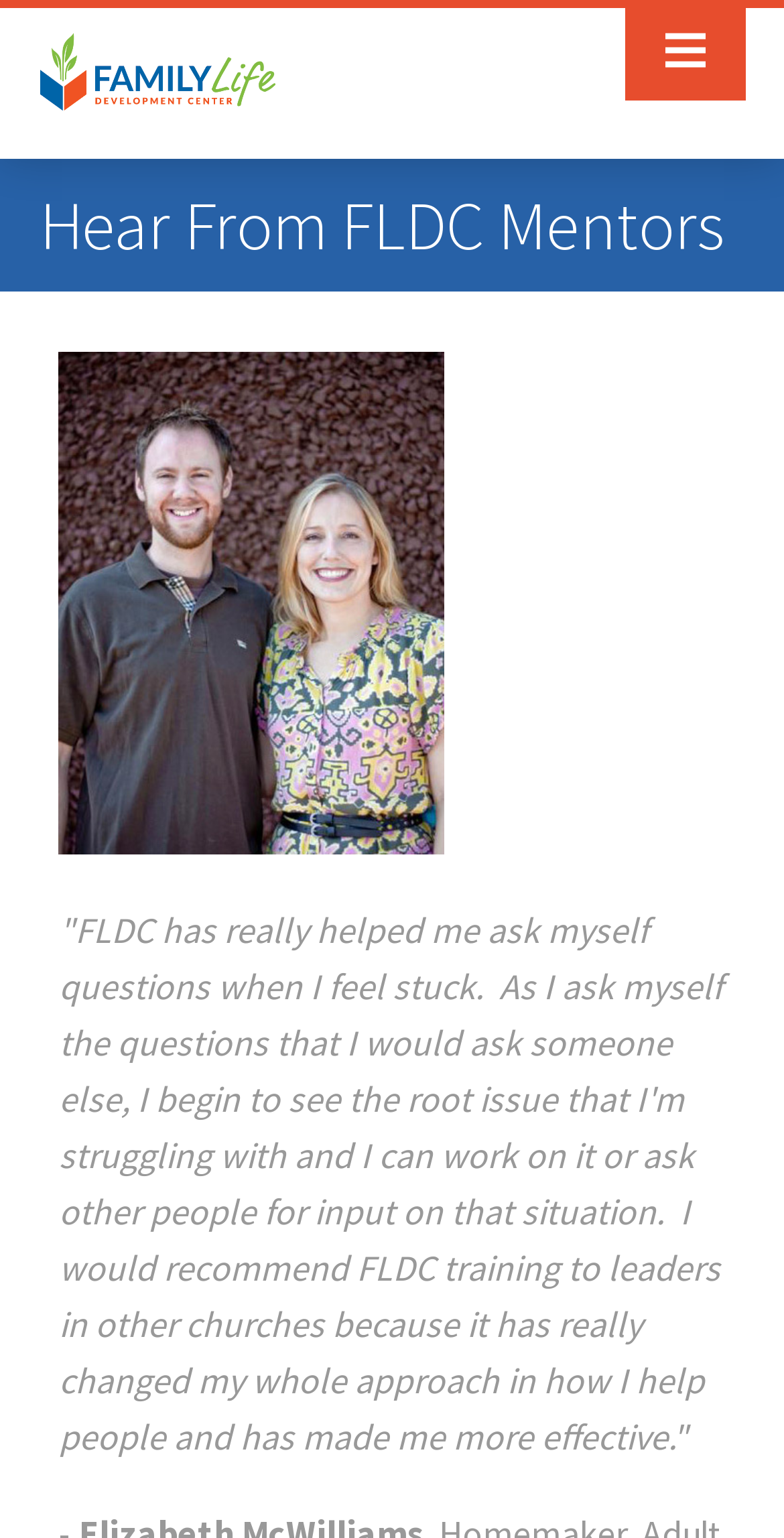Pinpoint the bounding box coordinates of the area that should be clicked to complete the following instruction: "login to member area". The coordinates must be given as four float numbers between 0 and 1, i.e., [left, top, right, bottom].

[0.0, 0.0, 1.0, 0.052]